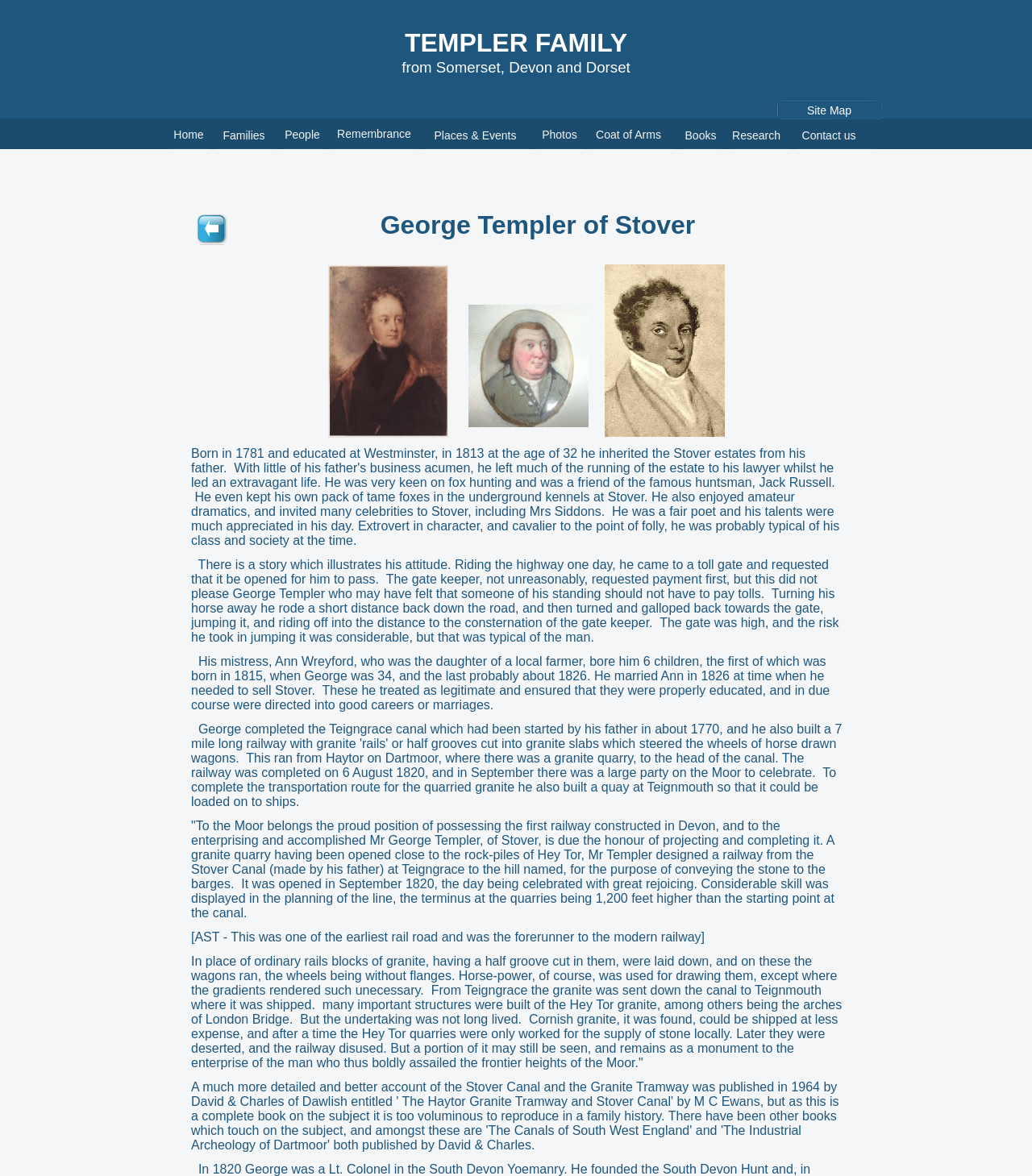Could you please study the image and provide a detailed answer to the question:
How many links are in the top navigation bar?

The top navigation bar contains links to 'People', 'Families', 'Home', 'Remembrance', 'Photos', 'Books', 'Research', 'Places & Events', and 'Coat of Arms', which totals 9 links.